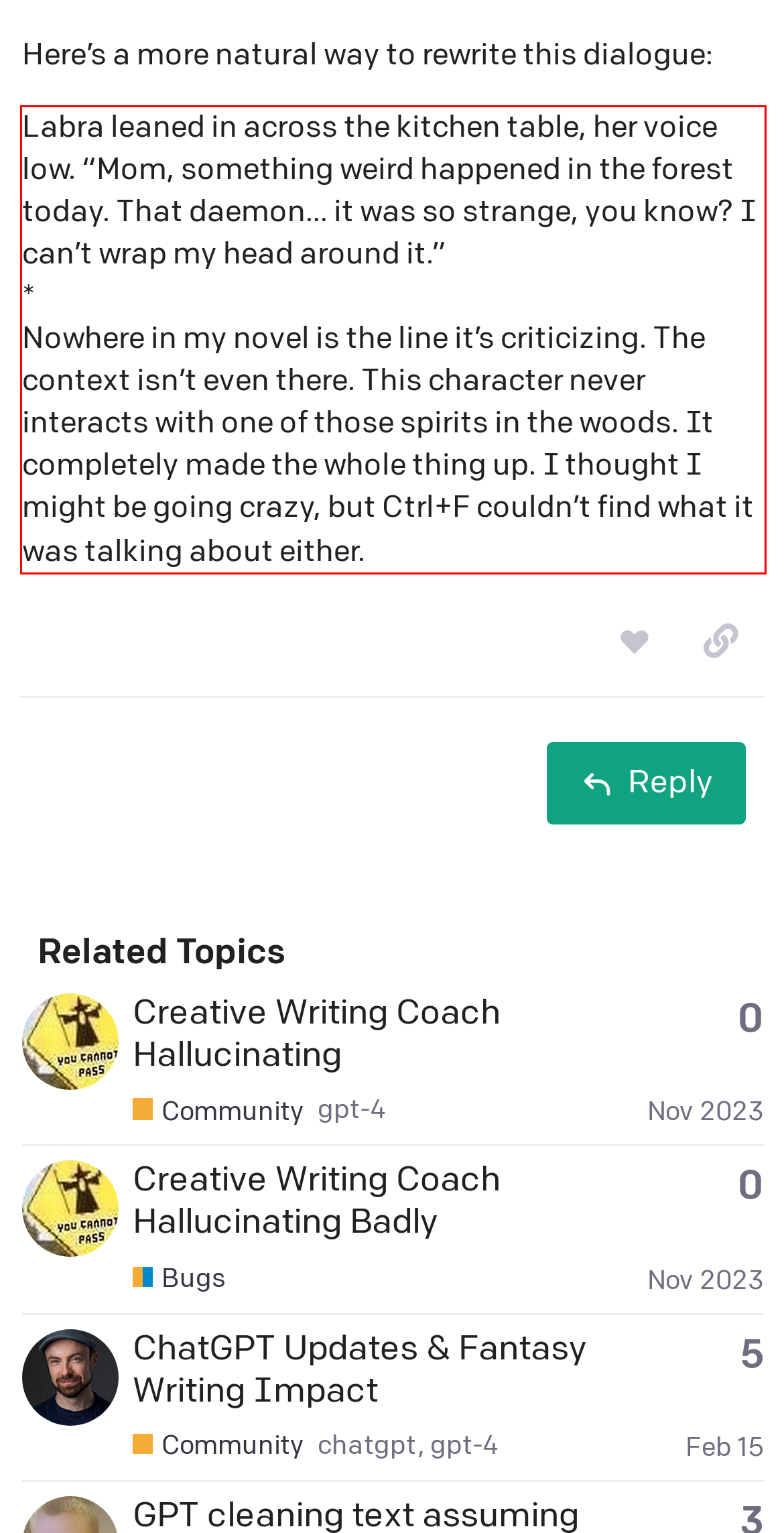You are given a screenshot with a red rectangle. Identify and extract the text within this red bounding box using OCR.

Labra leaned in across the kitchen table, her voice low. “Mom, something weird happened in the forest today. That daemon… it was so strange, you know? I can’t wrap my head around it.” * Nowhere in my novel is the line it’s criticizing. The context isn’t even there. This character never interacts with one of those spirits in the woods. It completely made the whole thing up. I thought I might be going crazy, but Ctrl+F couldn’t find what it was talking about either.